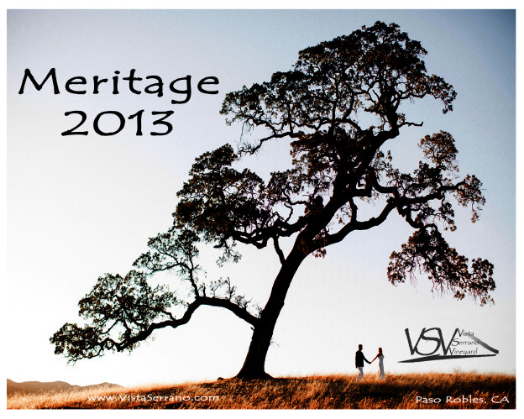Offer a thorough description of the image.

In this evocative image titled "Meritage 2013," we see a picturesque landscape of the Paso Robles, CA area. The focal point is a majestic, sprawling tree that stretches elegantly across the scene, silhouetted against a soft, pastel sky. Beneath the tree, a couple stands hand in hand, embodying a moment of connection and tranquility amidst the natural beauty. The words “Meritage” and “2013” are stylishly inscribed in bold text, capturing attention and echoing the theme of a premium wine vintage. The logo for Vista Serrano Vineyard is subtly placed in the bottom corner, along with the vineyard’s name and location, reinforcing the identity of this handcrafted wine. This image beautifully conveys the artistry and romance associated with the vineyard's offerings, inviting viewers to explore the flavors of this exceptional vintage.